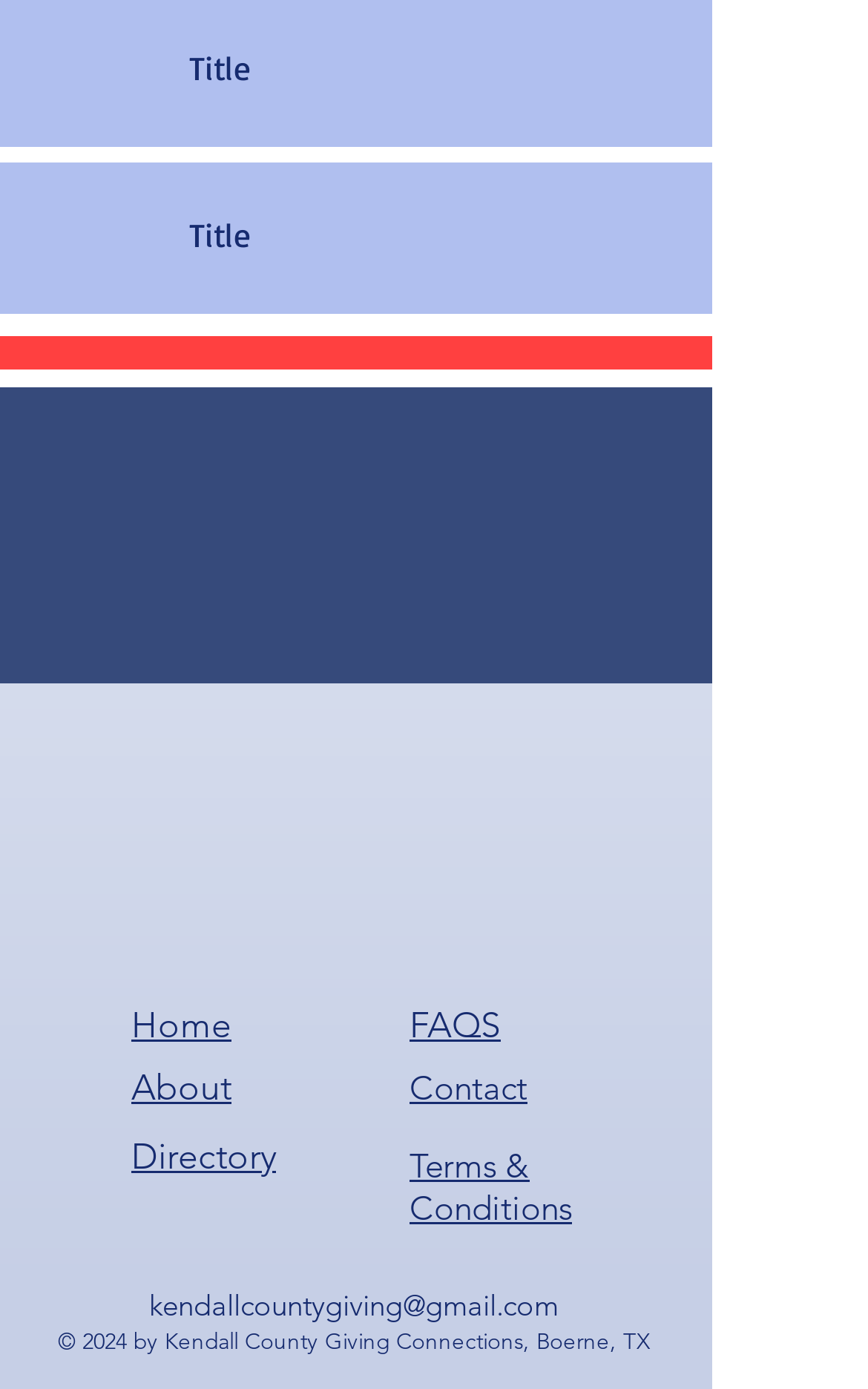Determine the bounding box coordinates of the region to click in order to accomplish the following instruction: "go to Facebook". Provide the coordinates as four float numbers between 0 and 1, specifically [left, top, right, bottom].

[0.062, 0.526, 0.151, 0.582]